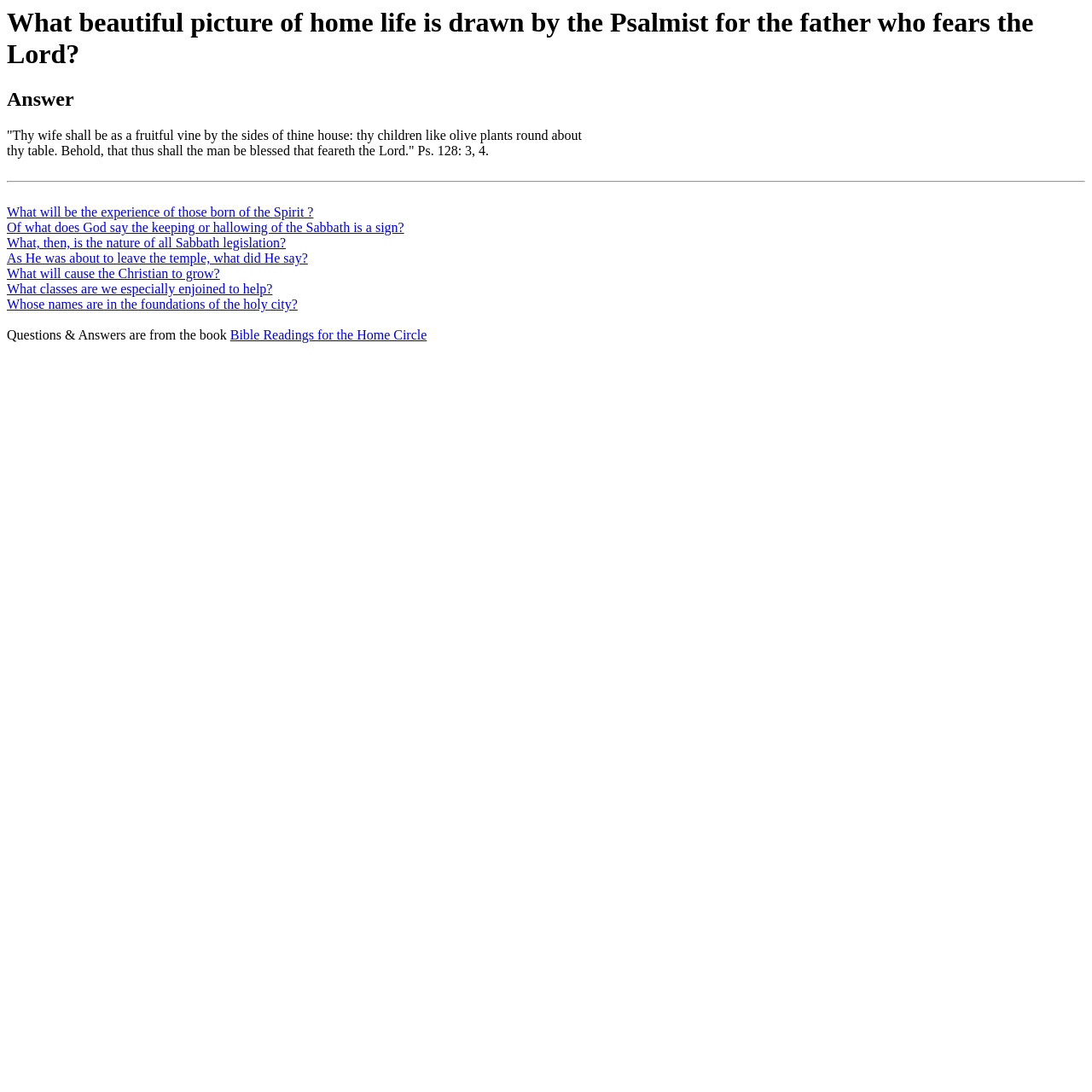Please locate the bounding box coordinates for the element that should be clicked to achieve the following instruction: "Go to 'Bible Readings for the Home Circle'". Ensure the coordinates are given as four float numbers between 0 and 1, i.e., [left, top, right, bottom].

[0.211, 0.3, 0.391, 0.314]